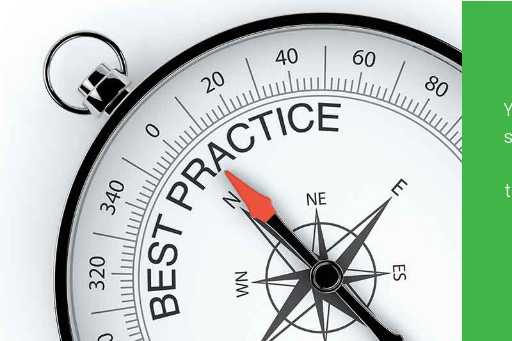Using the image as a reference, answer the following question in as much detail as possible:
What is the color of the compass casing?

The design of the compass features a clean, modern aesthetic with a black casing and a white face, where cardinal directions (N, E, S, W) are marked clearly around the edge.